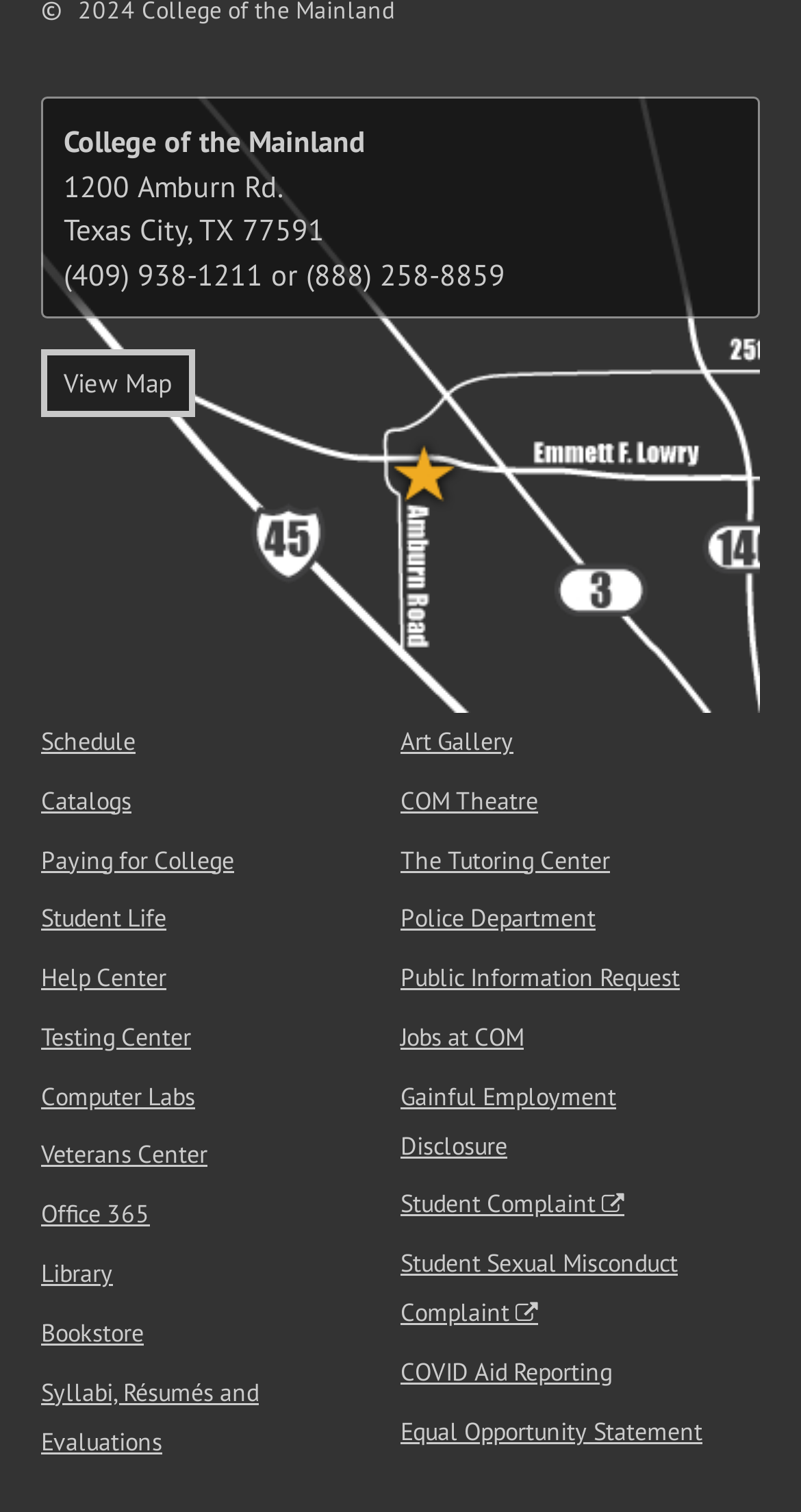Determine the bounding box coordinates of the UI element that matches the following description: "Basic film". The coordinates should be four float numbers between 0 and 1 in the format [left, top, right, bottom].

None